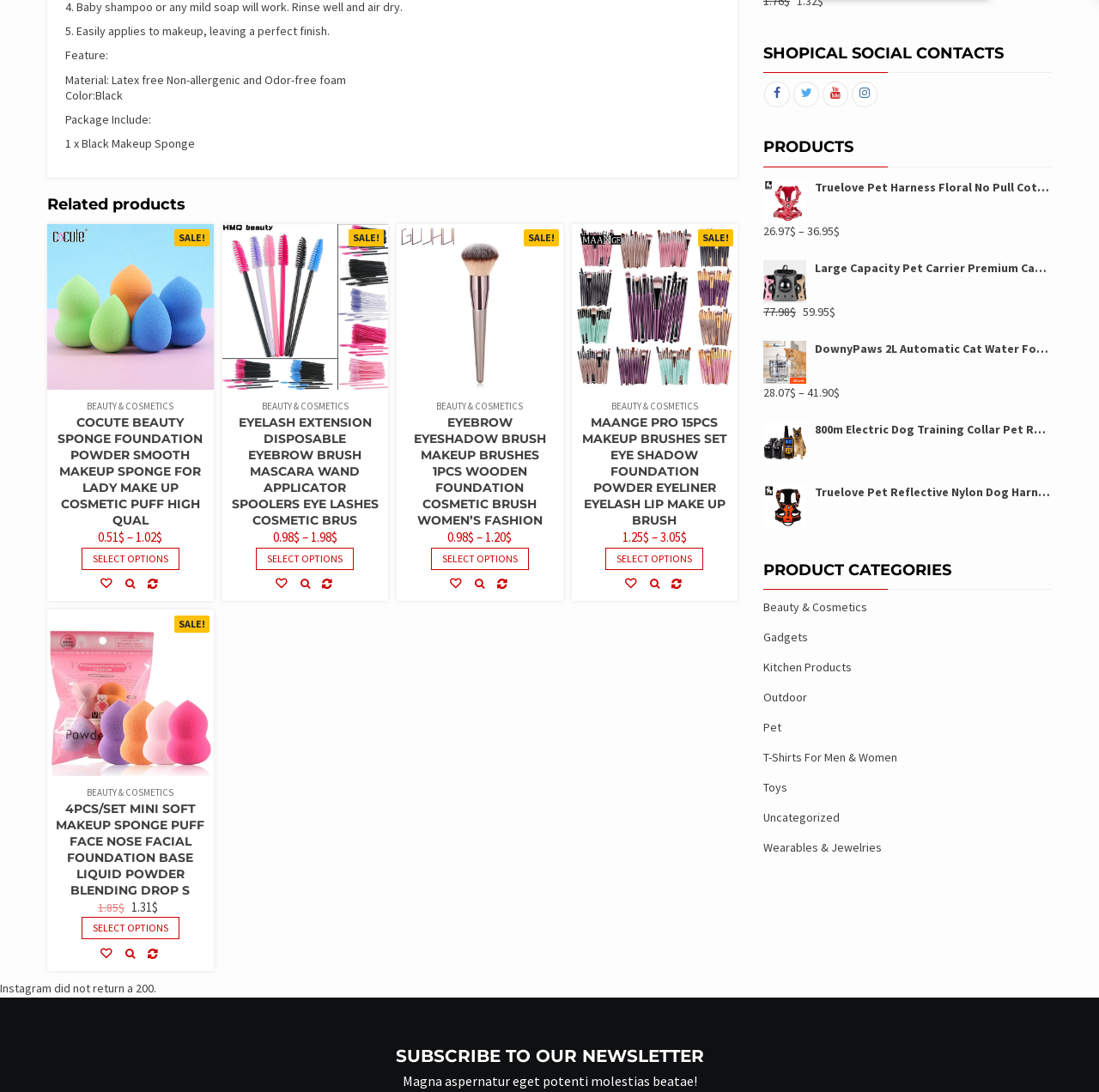Point out the bounding box coordinates of the section to click in order to follow this instruction: "View product details of Cocute Beauty Sponge Foundation Powder Smooth Makeup Sponge".

[0.051, 0.379, 0.186, 0.484]